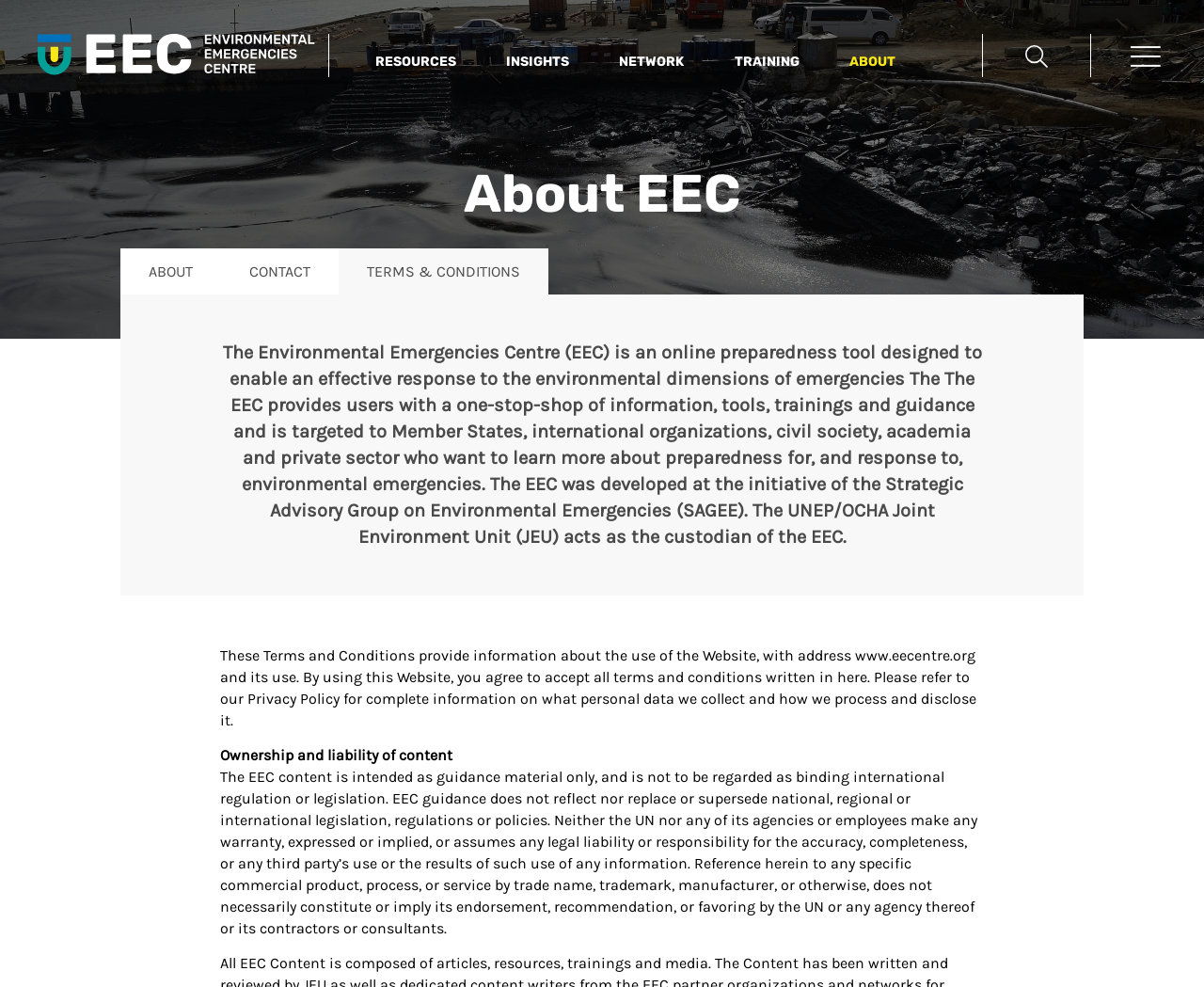Find the bounding box coordinates of the element I should click to carry out the following instruction: "Click on the EECentre logo".

[0.031, 0.034, 0.262, 0.076]